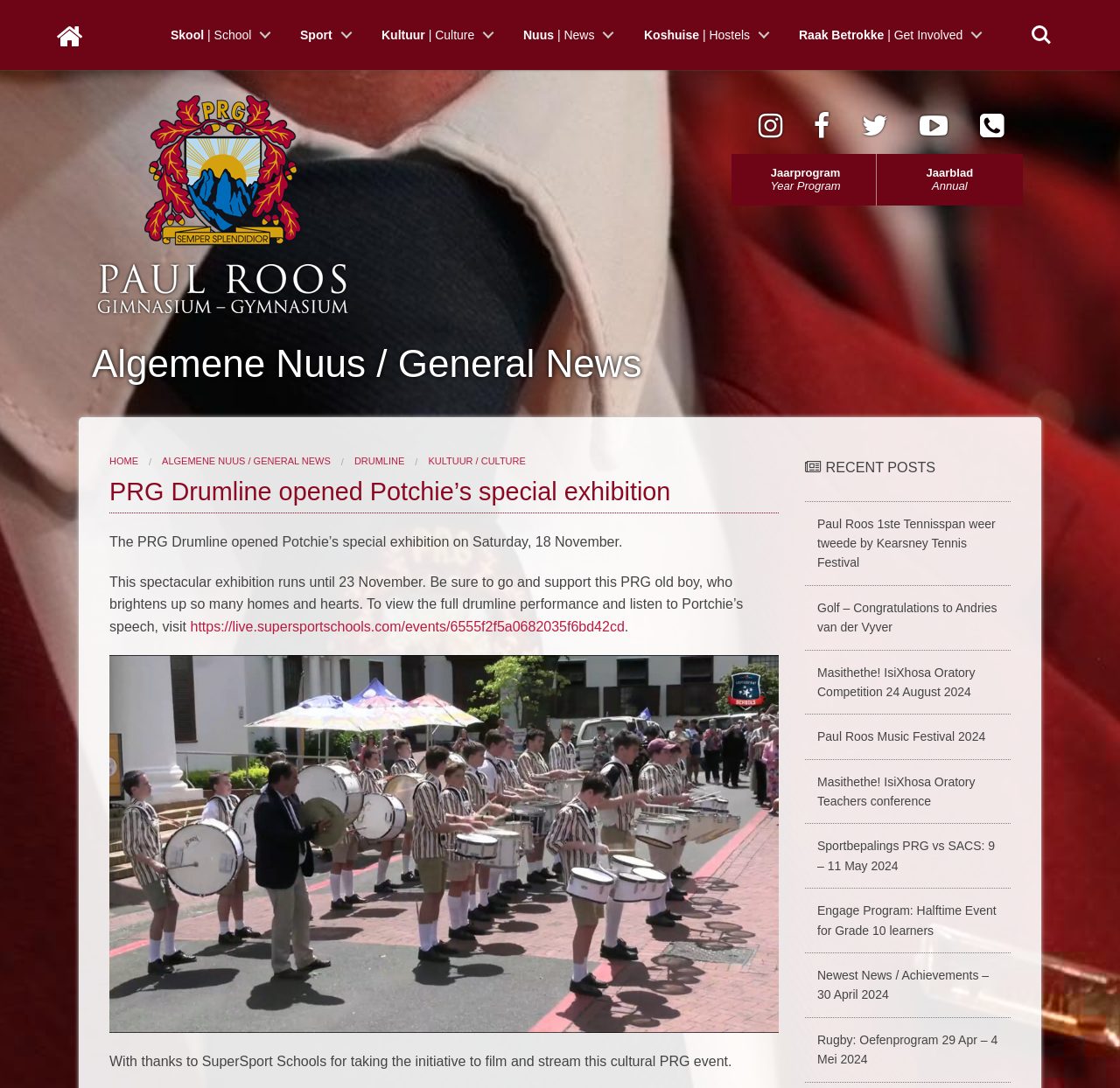Using the element description: "Masithethe! IsiXhosa Oratory Teachers conference", determine the bounding box coordinates. The coordinates should be in the format [left, top, right, bottom], with values between 0 and 1.

[0.719, 0.704, 0.902, 0.751]